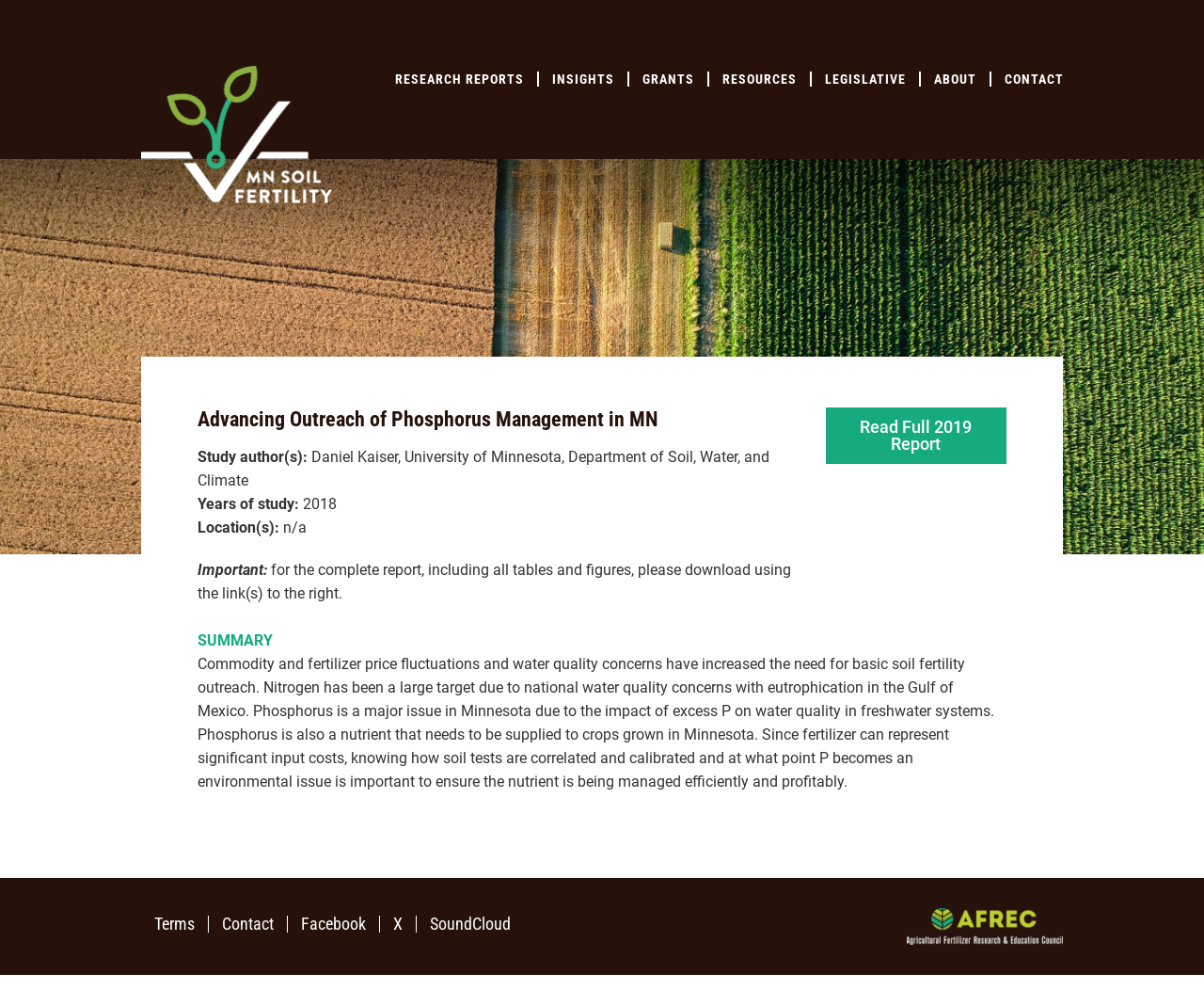For the following element description, predict the bounding box coordinates in the format (top-left x, top-left y, bottom-right x, bottom-right y). All values should be floating point numbers between 0 and 1. Description: Research Reports

[0.317, 0.057, 0.448, 0.104]